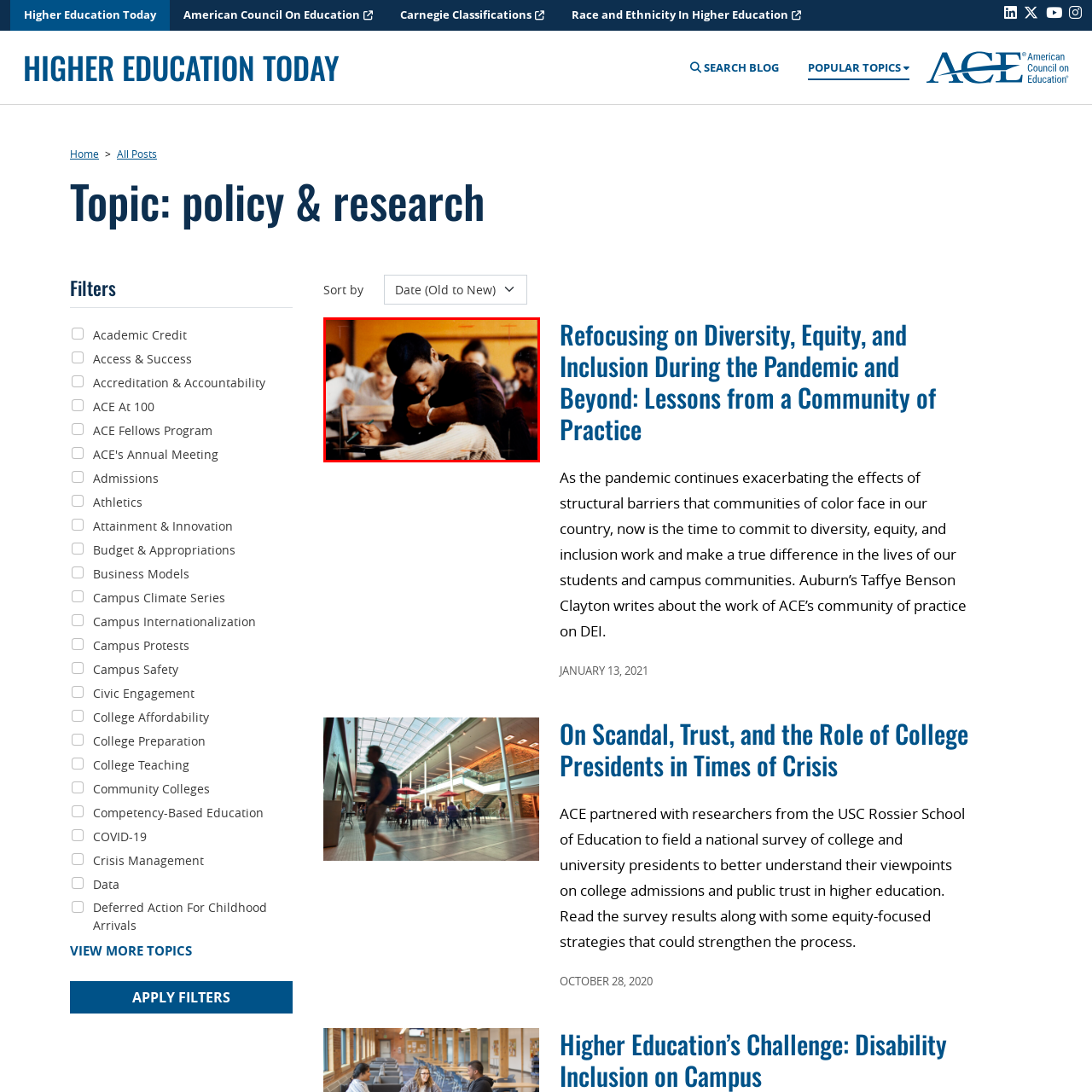What is the atmosphere of the classroom?
Focus on the image inside the red bounding box and offer a thorough and detailed answer to the question.

The warm tones of the classroom add to the atmosphere of education and growth, reflecting the theme of diversity and inclusion in higher education, which creates a welcoming and supportive environment for students.